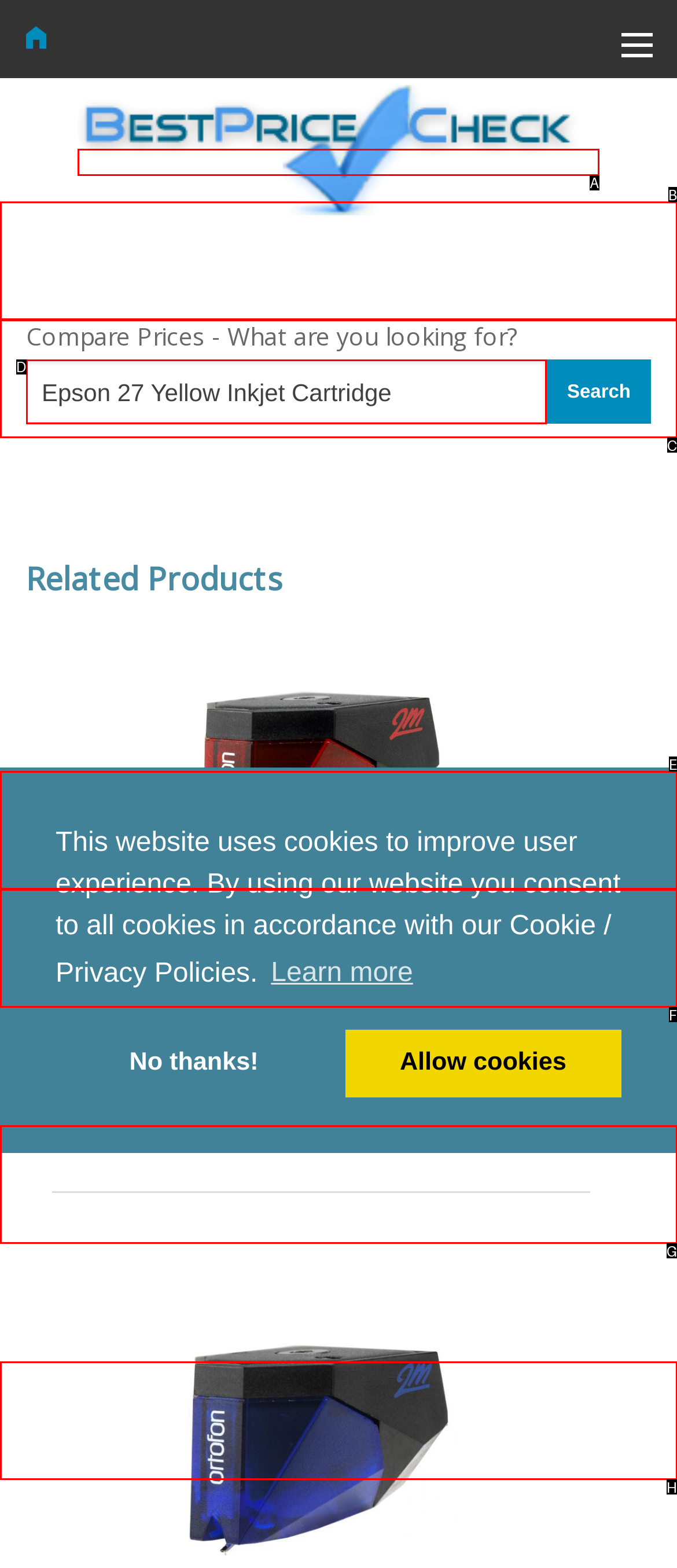Which option should be clicked to execute the following task: Click on the BestPriceCheck.co.uk logo? Respond with the letter of the selected option.

A